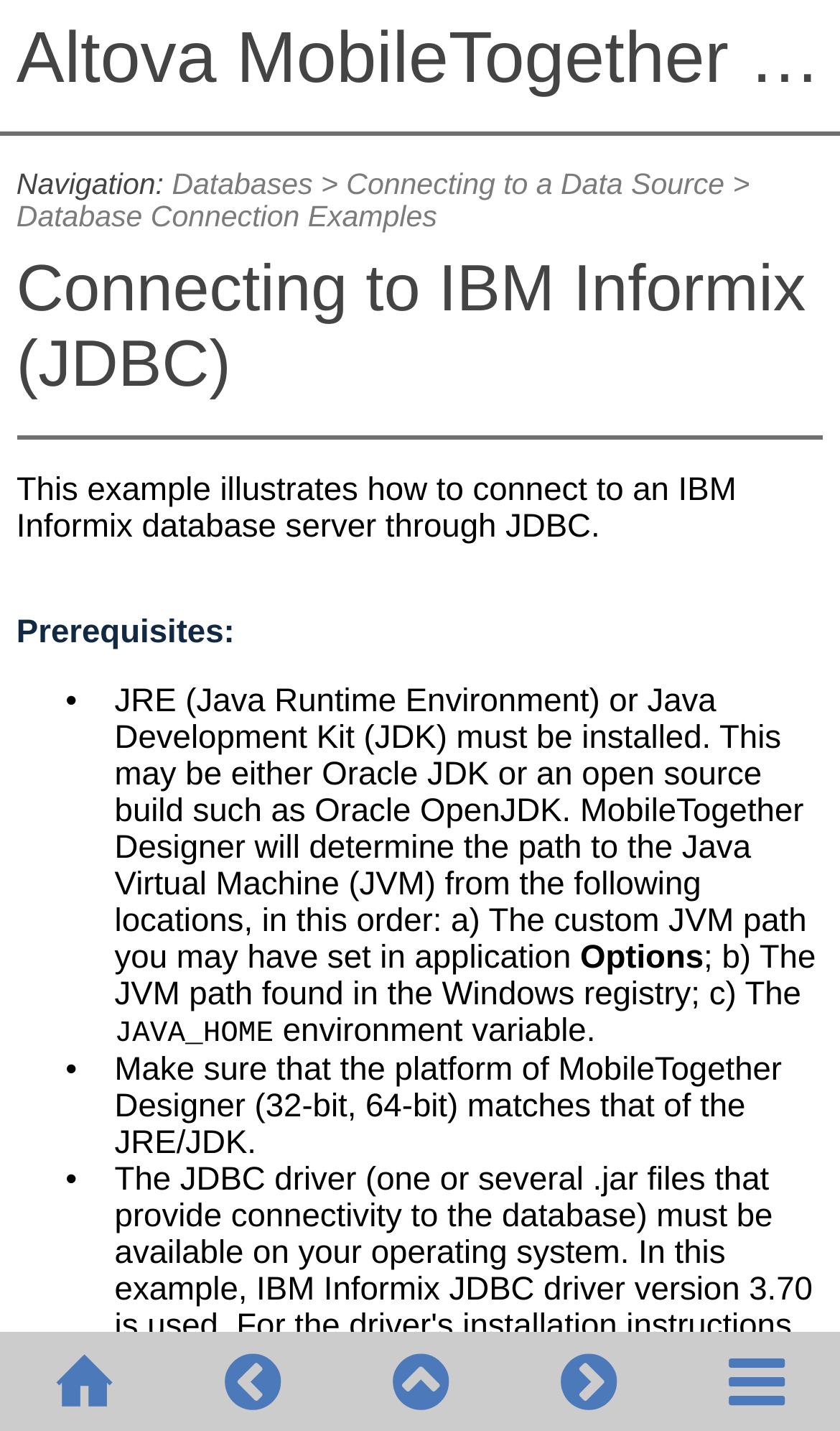Determine the bounding box coordinates of the region I should click to achieve the following instruction: "Go to previous topic". Ensure the bounding box coordinates are four float numbers between 0 and 1, i.e., [left, top, right, bottom].

[0.2, 0.937, 0.4, 0.994]